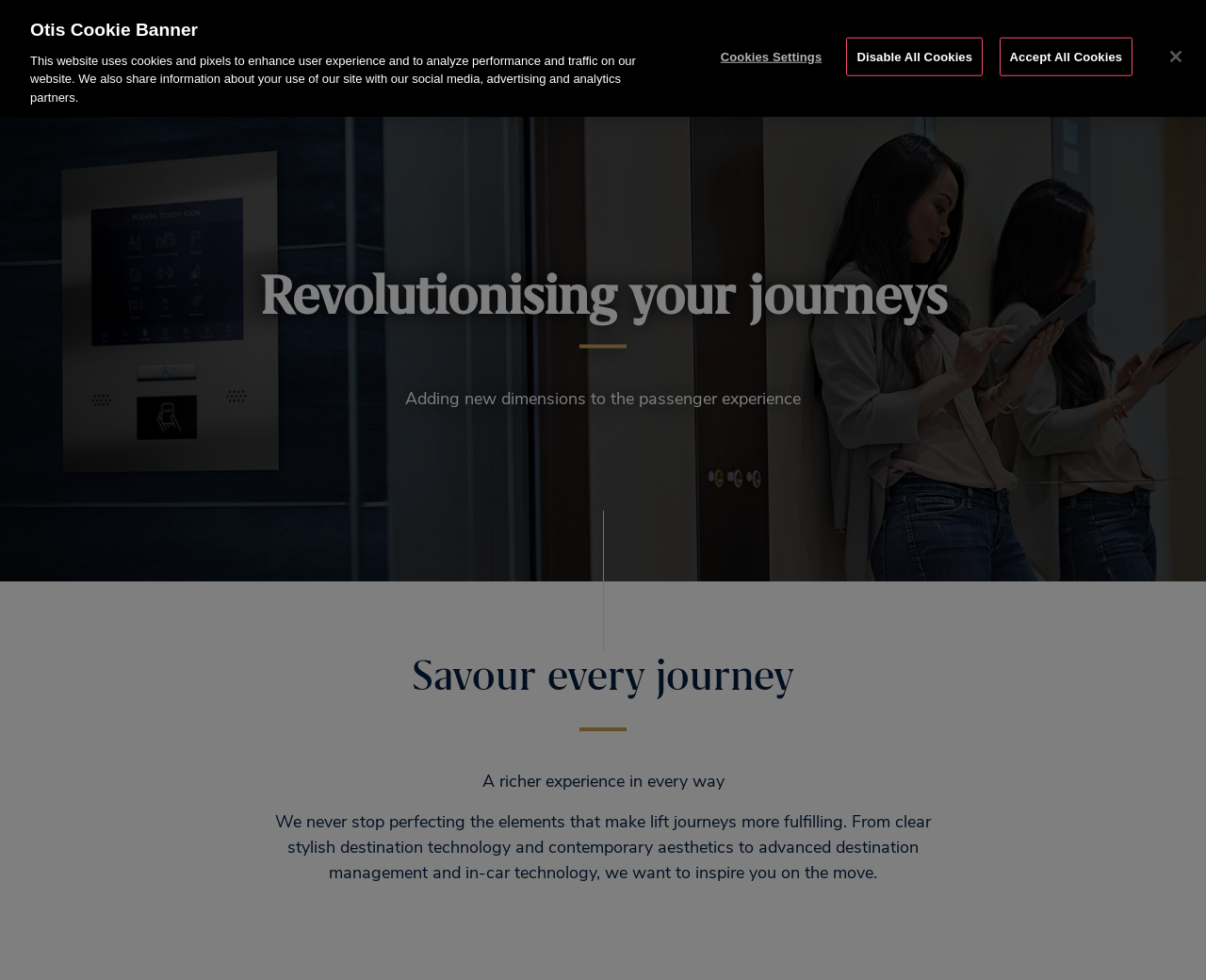Refer to the image and provide a thorough answer to this question:
What is the cookie banner for?

The cookie banner is a notification at the top of the webpage that informs users about the website's use of cookies and pixels. It provides options for users to customize their cookie settings, including 'Cookies Settings', 'Disable All Cookies', and 'Accept All Cookies'.